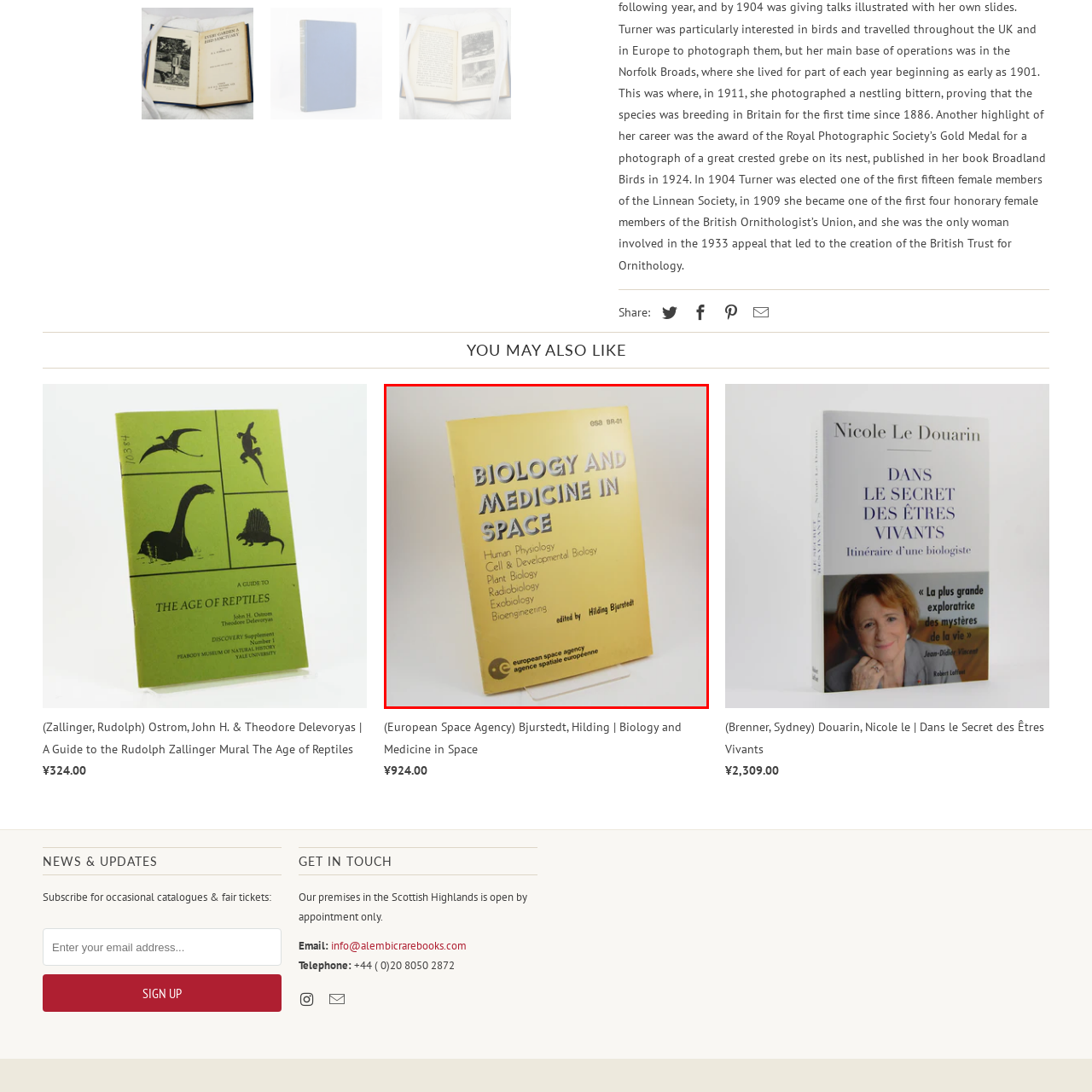Describe in detail the visual elements within the red-lined box.

The image showcases the cover of the book titled "Biology and Medicine in Space," edited by Hilding Bjurstedt. The cover features a striking gold background with the title prominently displayed in bold, capital letters, emphasizing its focus on biological and medical research in the context of space exploration. The subtitle lists several key topics covered in the book, including Human Physiology, Cell & Developmental Biology, Plant Biology, Radiobiology, Exobiology, and Bioengineering, reflecting the comprehensive nature of the content. At the bottom, the logo of the European Space Agency adds an official touch, marking it as a publication relevant to aerospace and scientific communities.